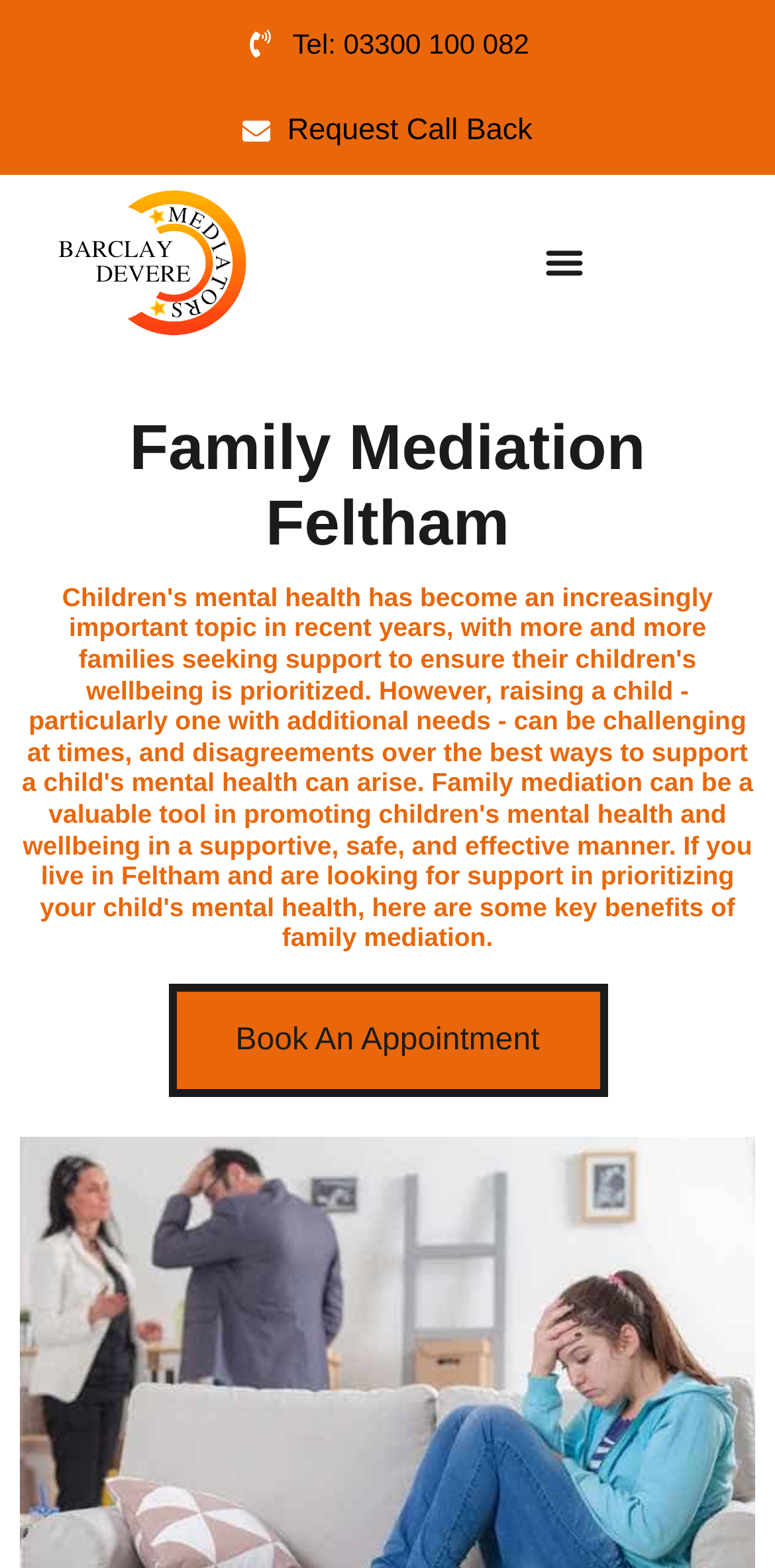What is the location of the family mediation service?
Craft a detailed and extensive response to the question.

I found the location of the family mediation service by reading the heading element that mentions 'Family Mediation Feltham' and also by reading the text that mentions 'If you live in Feltham and are looking for support...'.